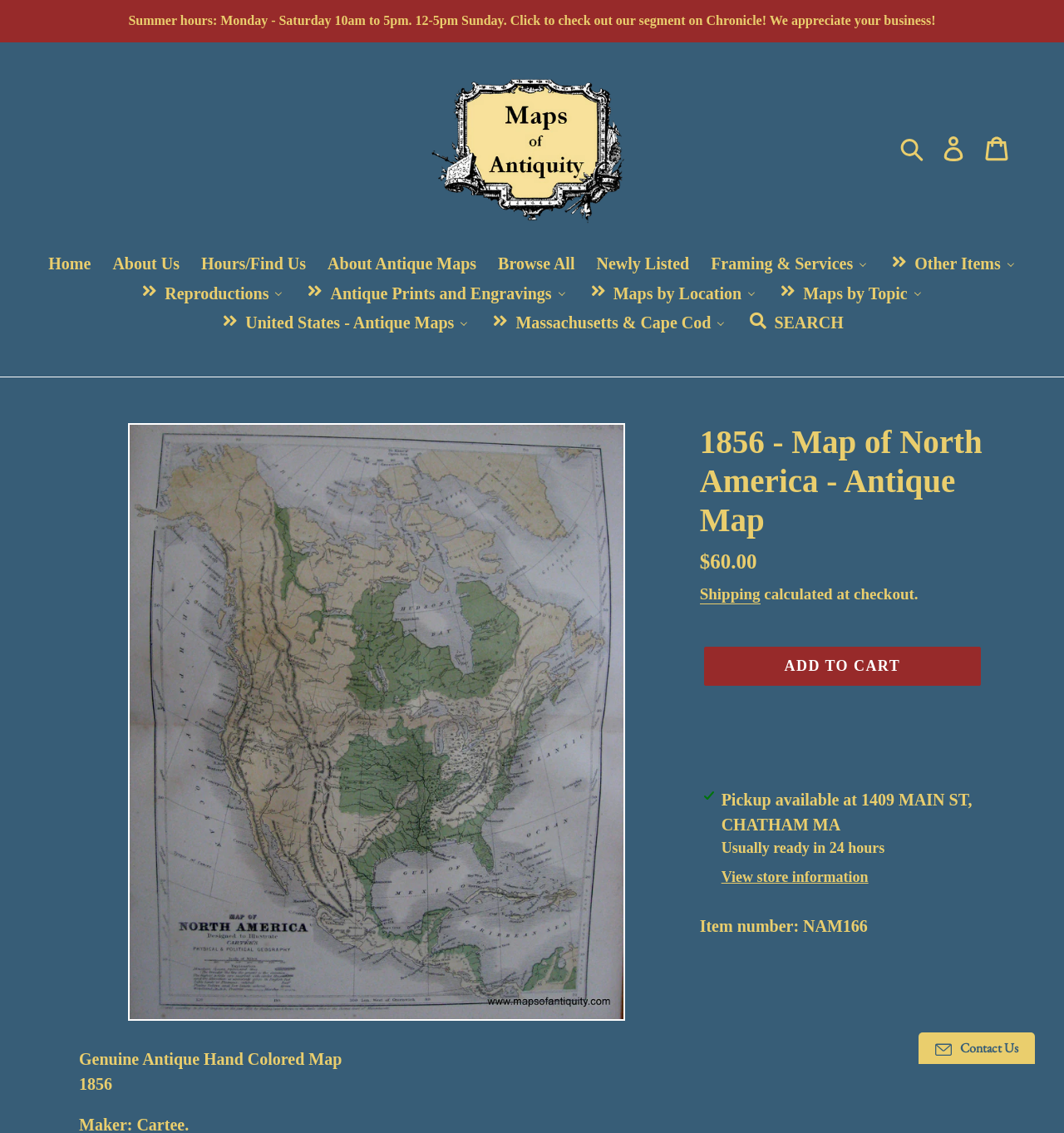By analyzing the image, answer the following question with a detailed response: What is the location of the store?

I found the answer by looking at the static text which is located below the 'Pickup available at' text, and it clearly states the location of the store.